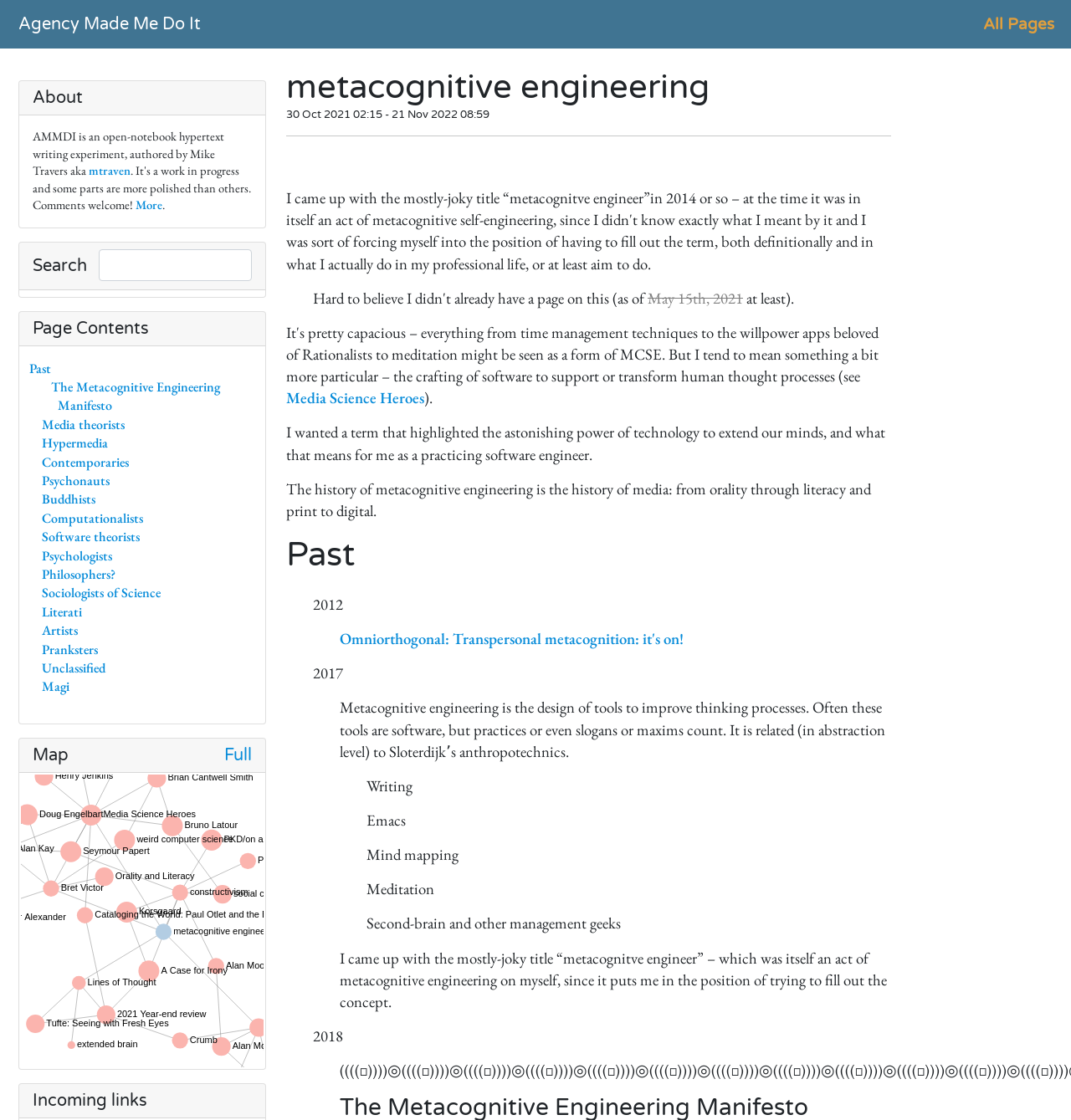Determine the bounding box coordinates of the region to click in order to accomplish the following instruction: "Read about 'Media Science Heroes'". Provide the coordinates as four float numbers between 0 and 1, specifically [left, top, right, bottom].

[0.267, 0.346, 0.396, 0.365]